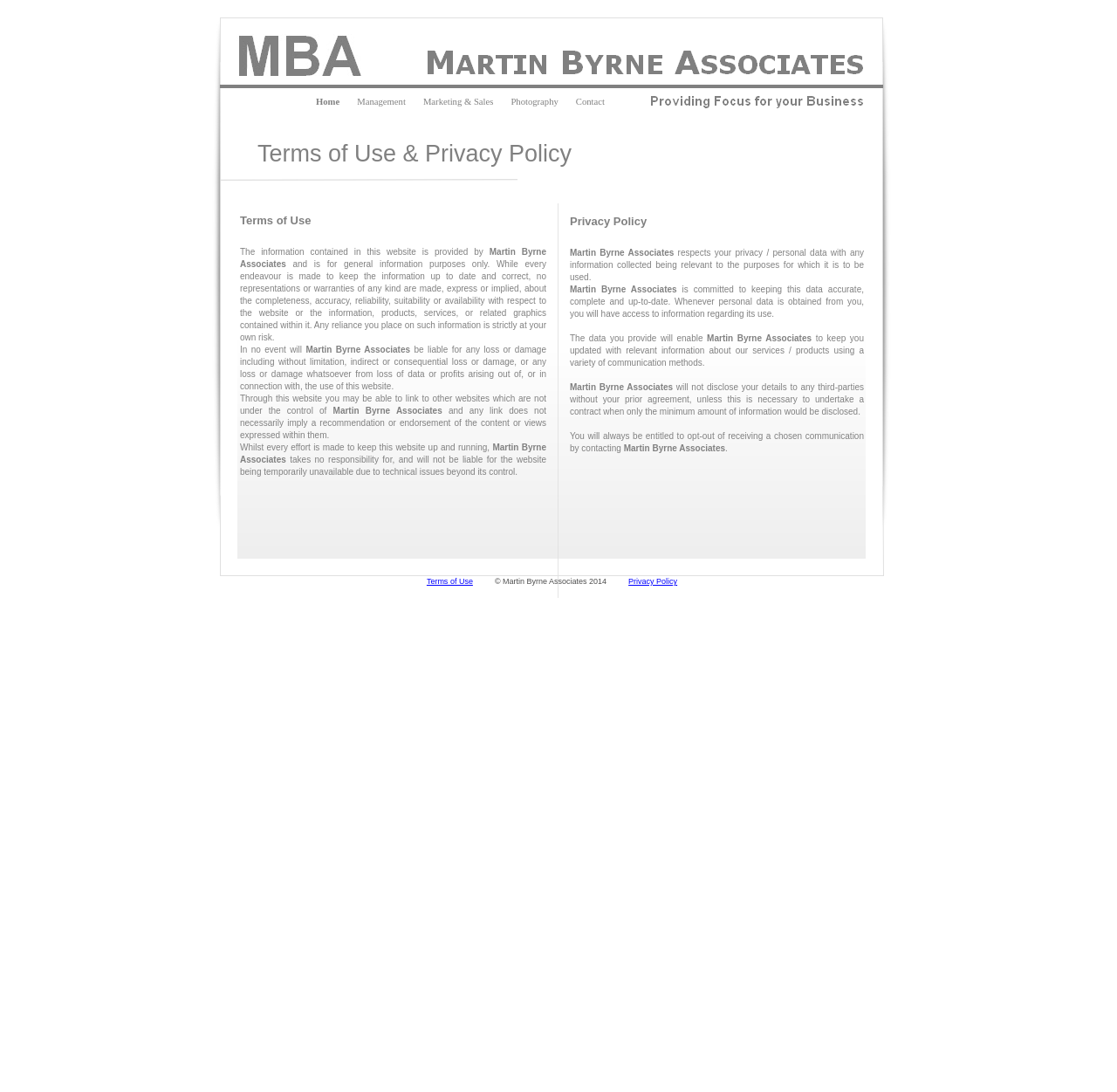Create a detailed description of the webpage's content and layout.

This webpage appears to be the Terms and Conditions page of Martin Byrne Associates, a business and marketing expertise provider for SMEs. At the top of the page, there is a logo image of Martin Byrne Associates, followed by a navigation menu with links to Home, Management, Marketing & Sales, Photography, and Contact.

Below the navigation menu, there is a large image with the text "Providing Focus for your Business" and another image with the text "MBA". The main content of the page is divided into two sections: Terms of Use & Privacy Policy, and Terms of Use.

The Terms of Use & Privacy Policy section explains how Martin Byrne Associates respects users' privacy and personal data, and outlines the purposes for which the data is collected. The section also describes how the data will be kept accurate, complete, and up-to-date, and how users can opt-out of receiving communications.

The Terms of Use section provides general information about the website, including a disclaimer that the information provided is for general purposes only and may not be complete, accurate, or reliable. It also outlines the limitations of liability for Martin Byrne Associates in case of any loss or damage arising from the use of the website.

Throughout the page, there are several links to other pages, including Terms of Use, Privacy Policy, and Home. The page also includes several instances of the Martin Byrne Associates logo and text, as well as a copyright notice at the bottom.